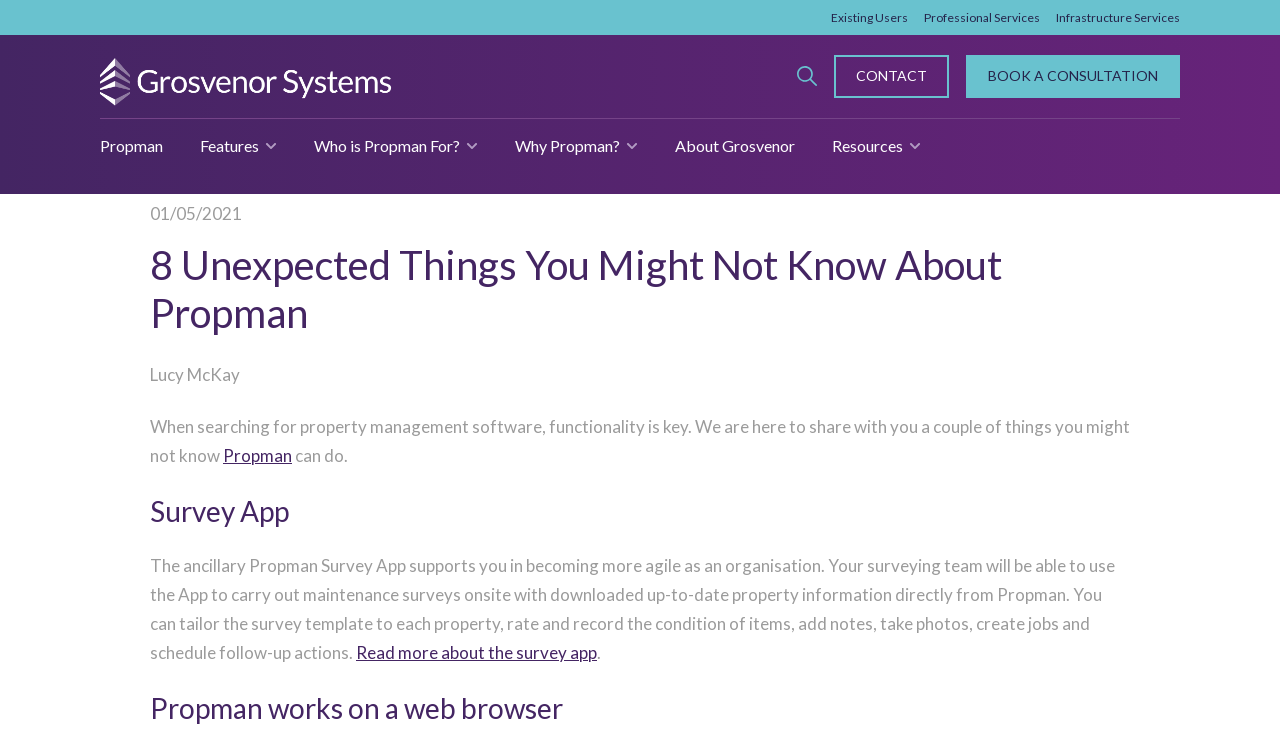How can users tailor the survey template in the Propman Survey App?
Please provide a single word or phrase as your answer based on the image.

To each property